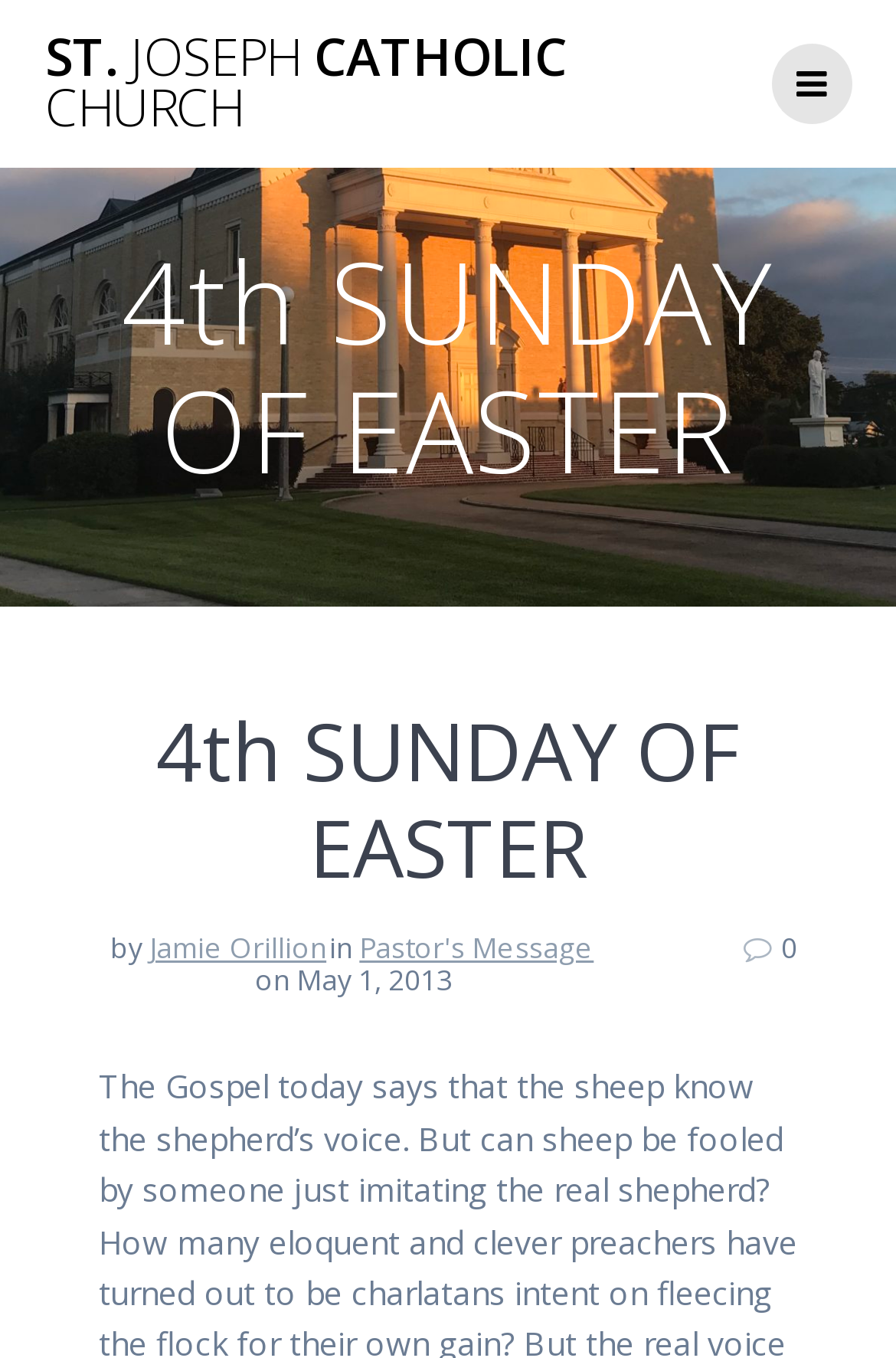Locate and provide the bounding box coordinates for the HTML element that matches this description: "Pastor's Message".

[0.401, 0.684, 0.663, 0.713]